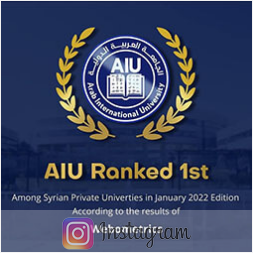Where is this announcement shared?
Analyze the image and provide a thorough answer to the question.

The presence of the Instagram logo at the bottom of the image suggests that this announcement is shared via social media, specifically Instagram, to celebrate and inform the academic community and prospective students about the university's achievement.